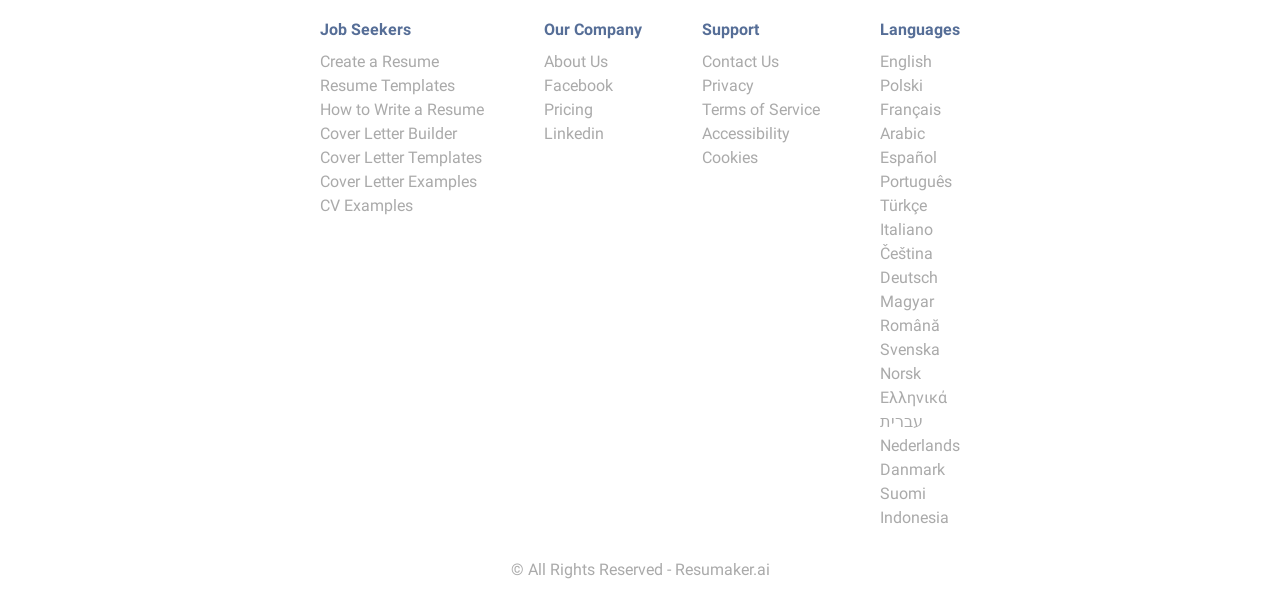For the following element description, predict the bounding box coordinates in the format (top-left x, top-left y, bottom-right x, bottom-right y). All values should be floating point numbers between 0 and 1. Description: How to Write a Resume

[0.25, 0.169, 0.378, 0.202]